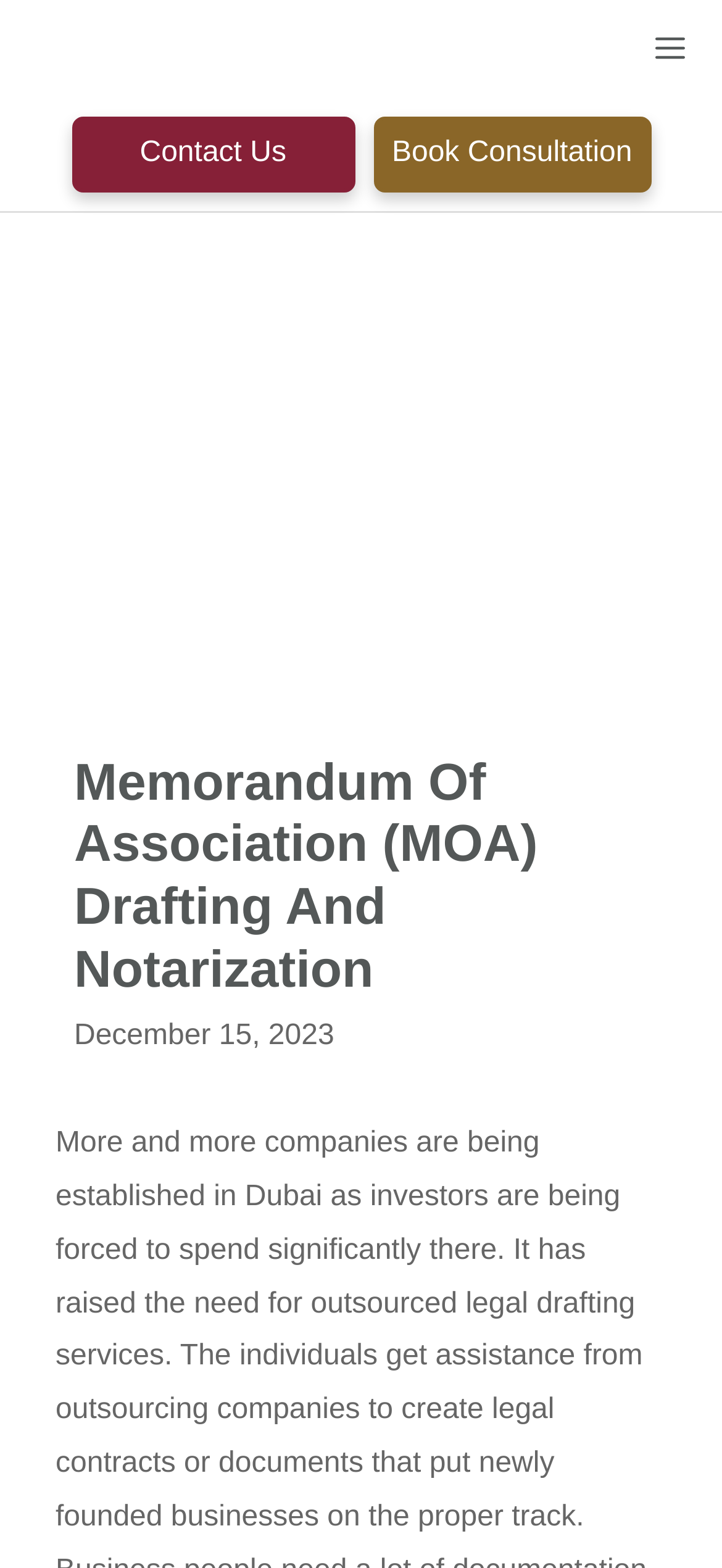What is the position of the 'Contact Us' link?
Provide a detailed answer to the question using information from the image.

I determined the position of the link by its bounding box coordinates [0.099, 0.074, 0.491, 0.123], which indicate that it is located at the top left section of the webpage.